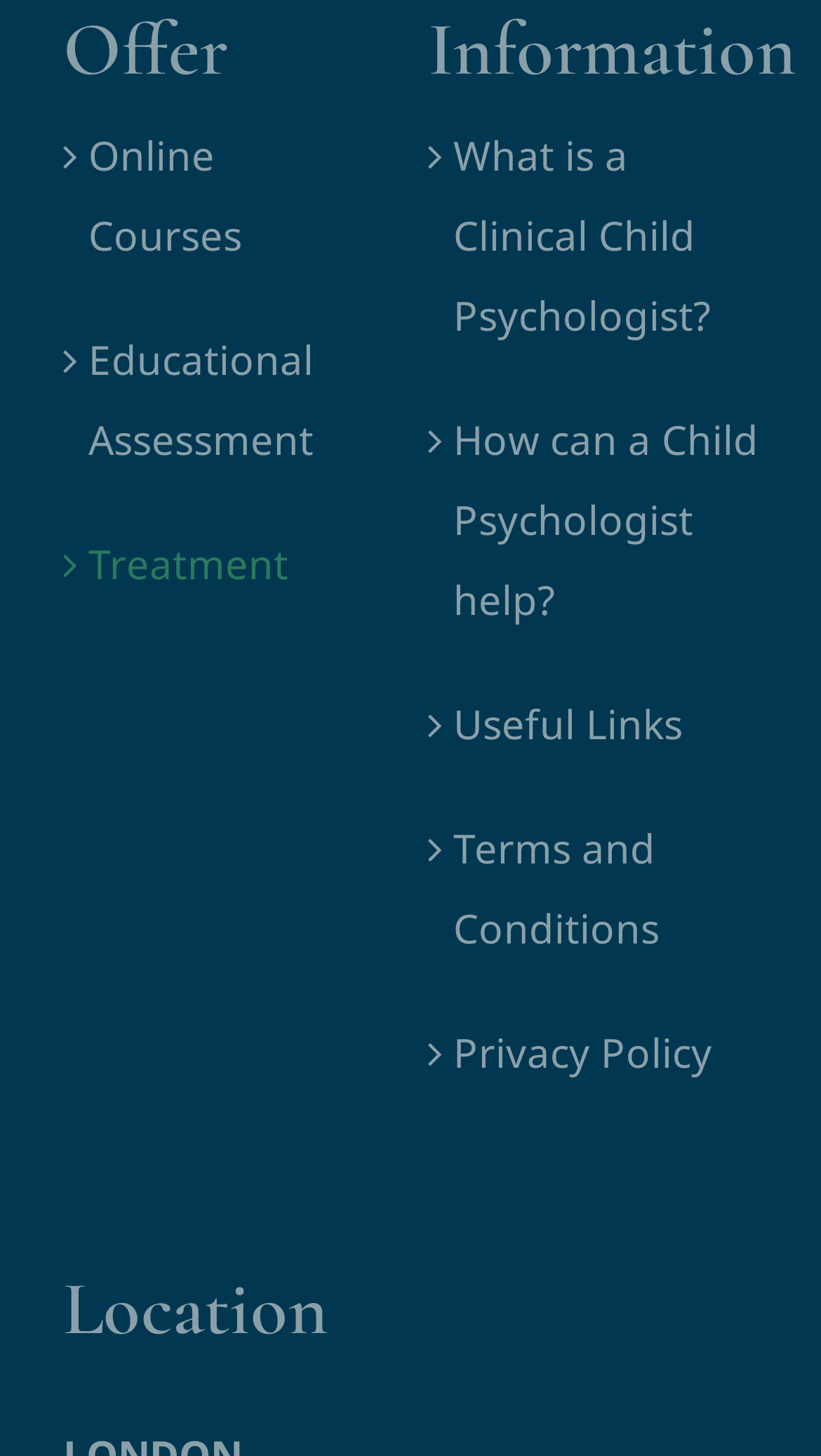Please answer the following question using a single word or phrase: 
How many links are there on the right side?

5